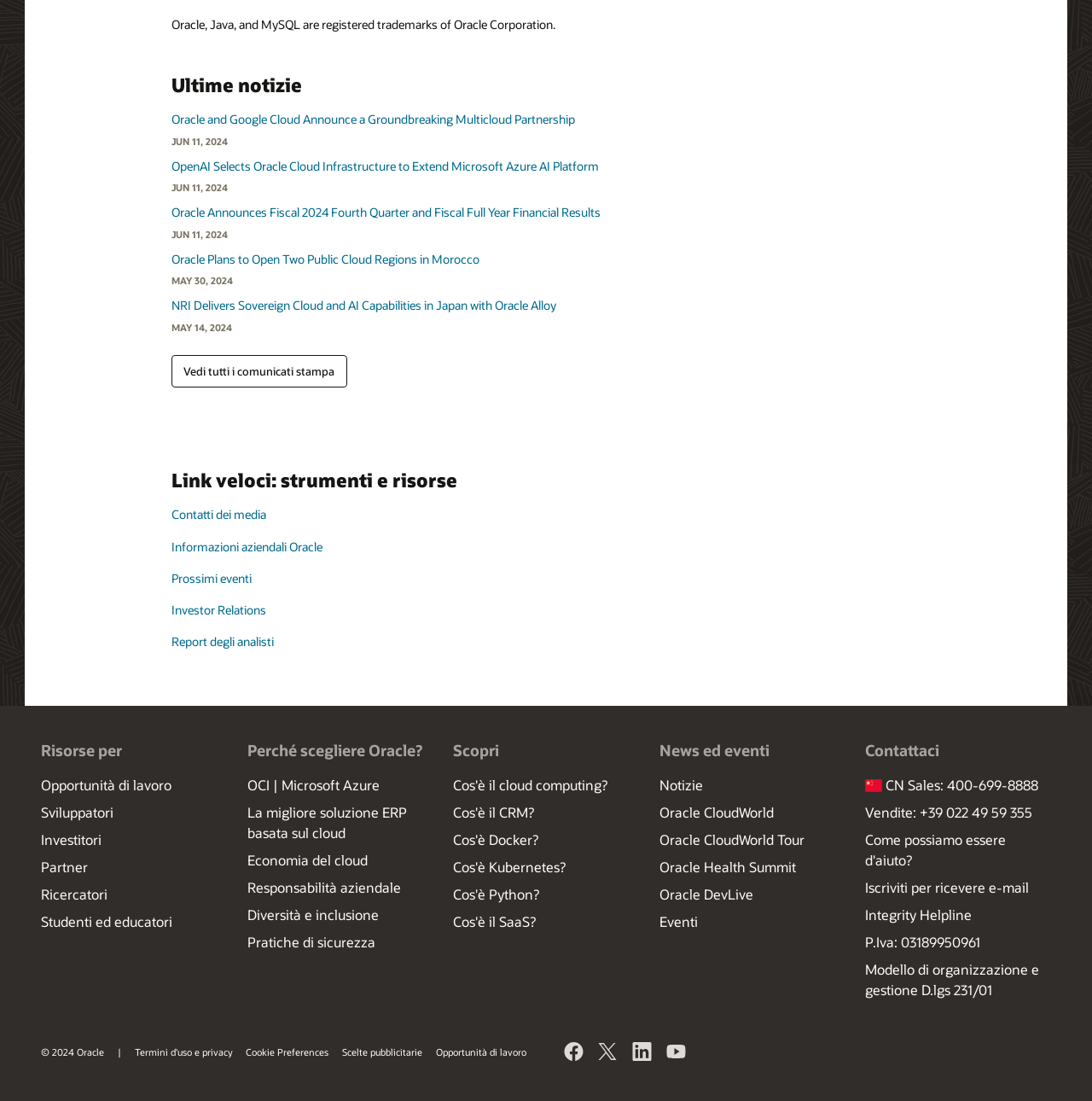Identify the bounding box coordinates for the element you need to click to achieve the following task: "Click the search button". Provide the bounding box coordinates as four float numbers between 0 and 1, in the form [left, top, right, bottom].

None